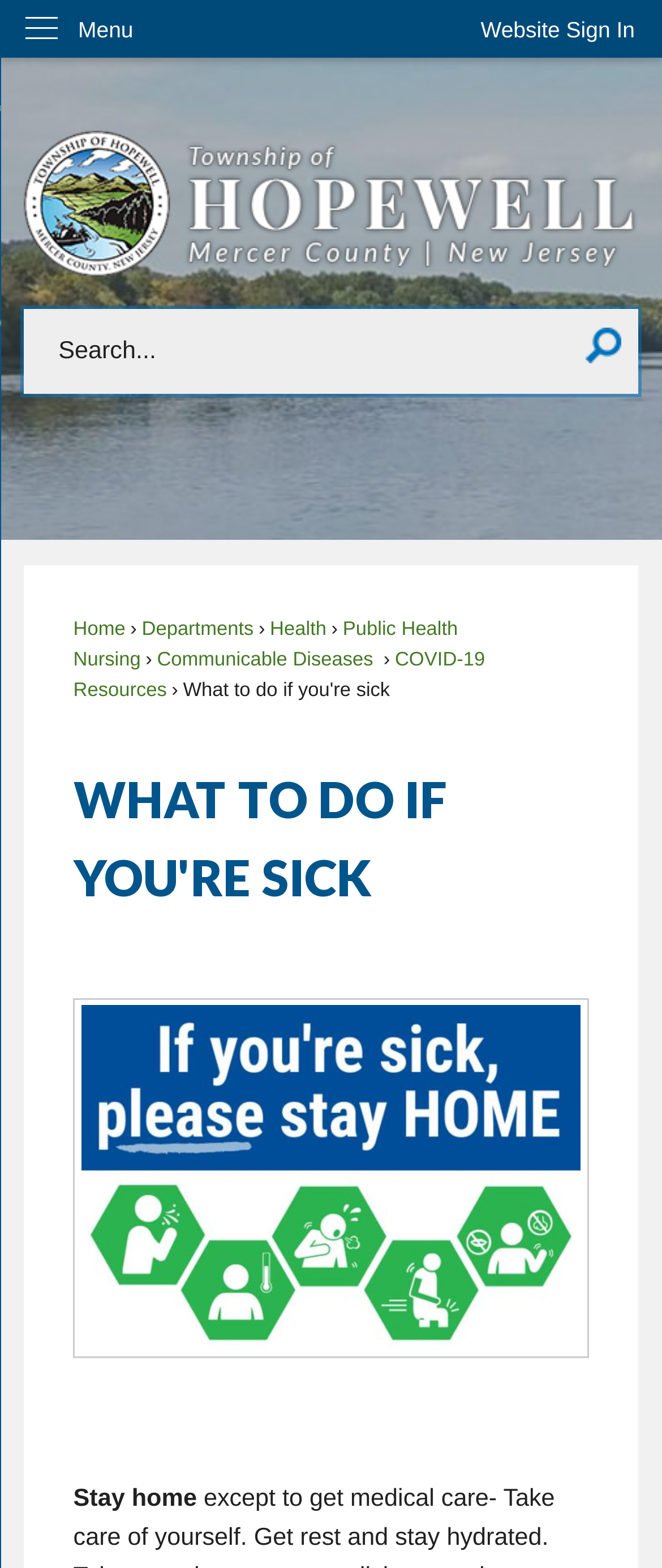From the webpage screenshot, identify the region described by parent_node: Search name="searchField" placeholder="Search..." title="Search...". Provide the bounding box coordinates as (top-left x, top-left y, bottom-right x, bottom-right y), with each value being a floating point number between 0 and 1.

[0.037, 0.197, 0.963, 0.251]